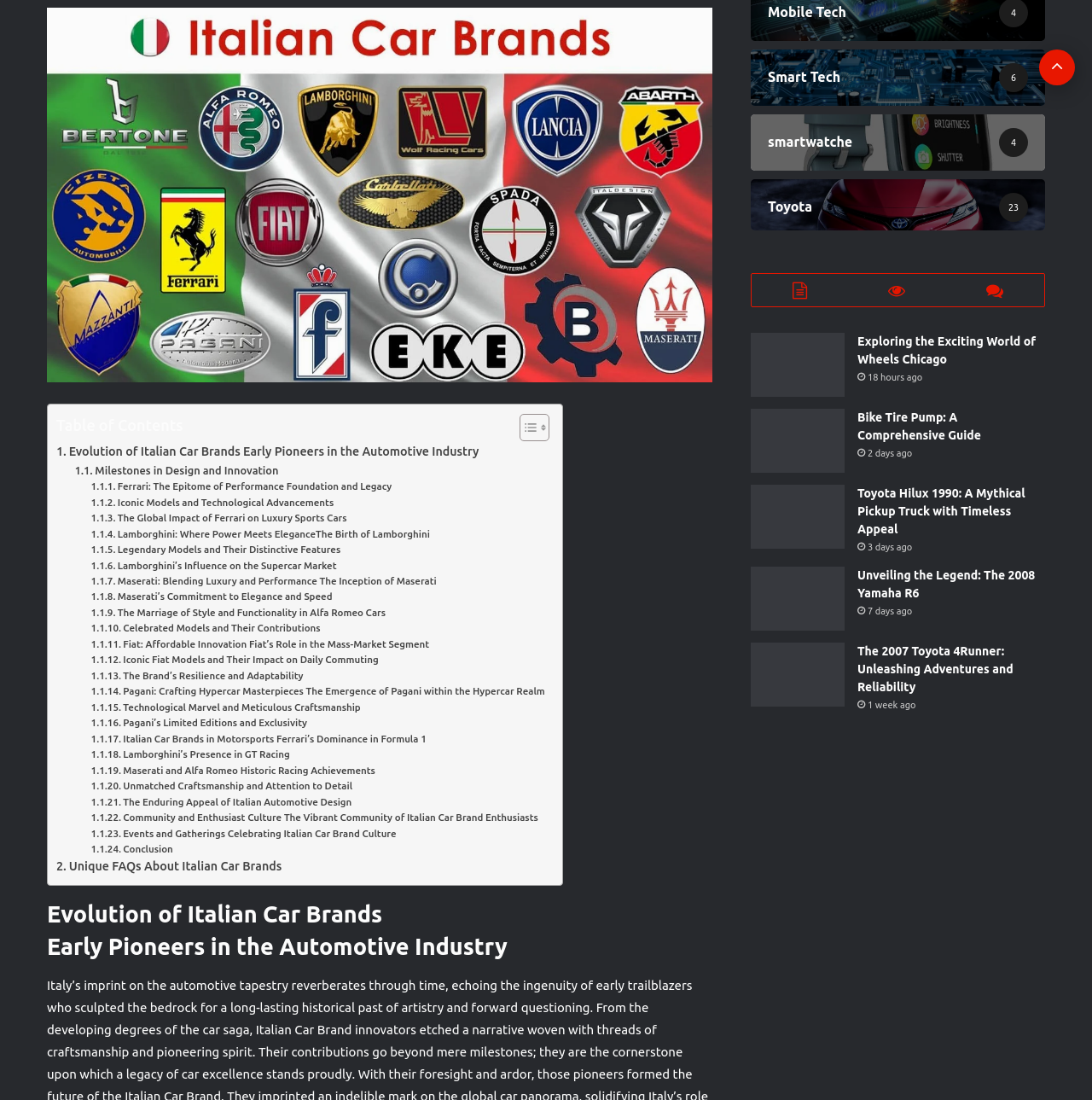Determine the bounding box coordinates of the clickable region to execute the instruction: "Go back to top". The coordinates should be four float numbers between 0 and 1, denoted as [left, top, right, bottom].

[0.952, 0.045, 0.984, 0.078]